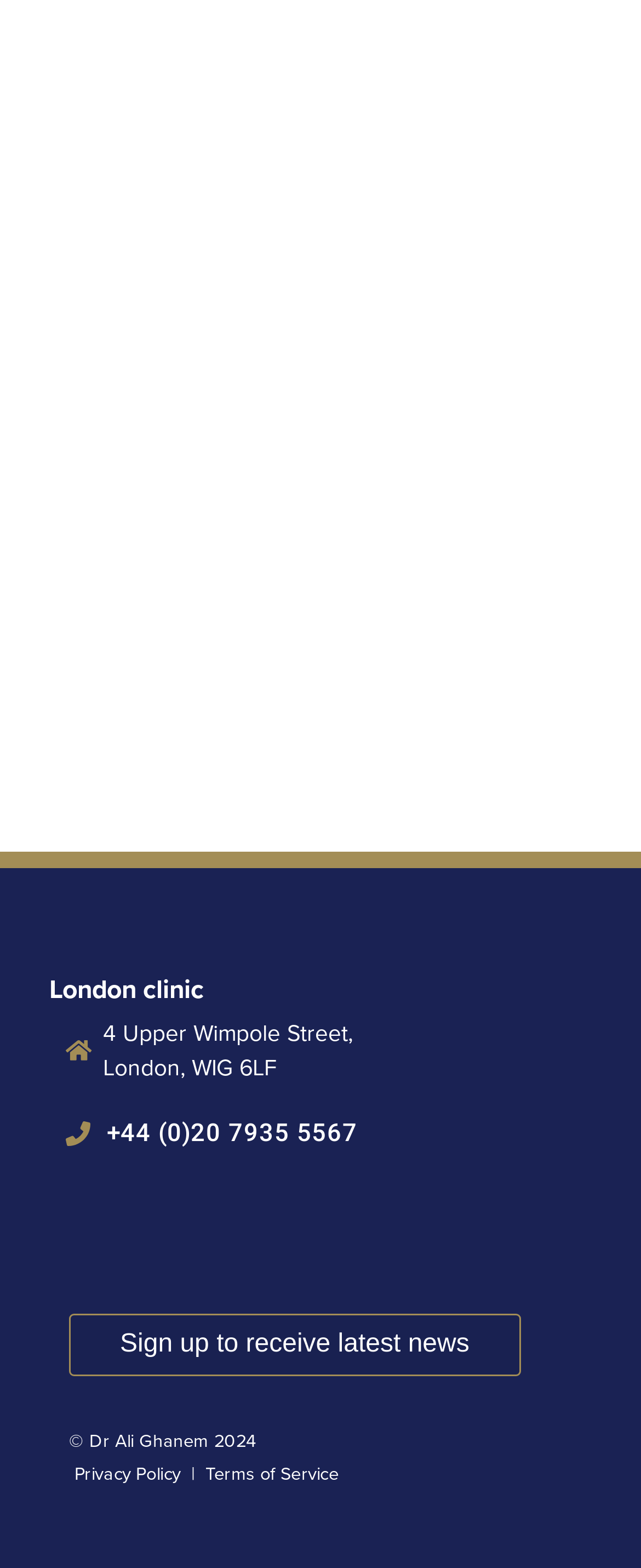What is the purpose of the link at the bottom?
Look at the image and answer the question using a single word or phrase.

Sign up for latest news